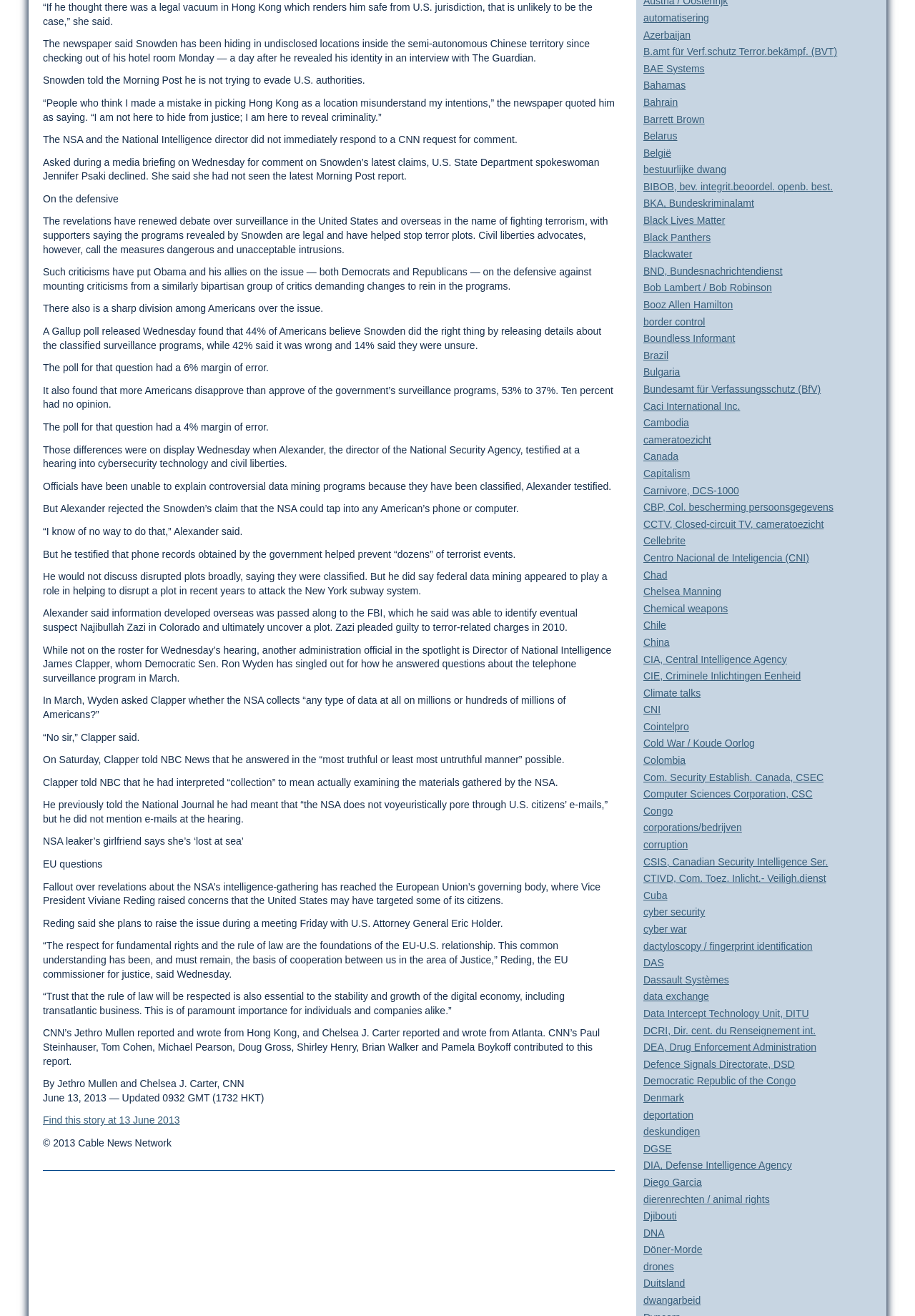Are the links on the webpage categorized?
Relying on the image, give a concise answer in one word or a brief phrase.

No